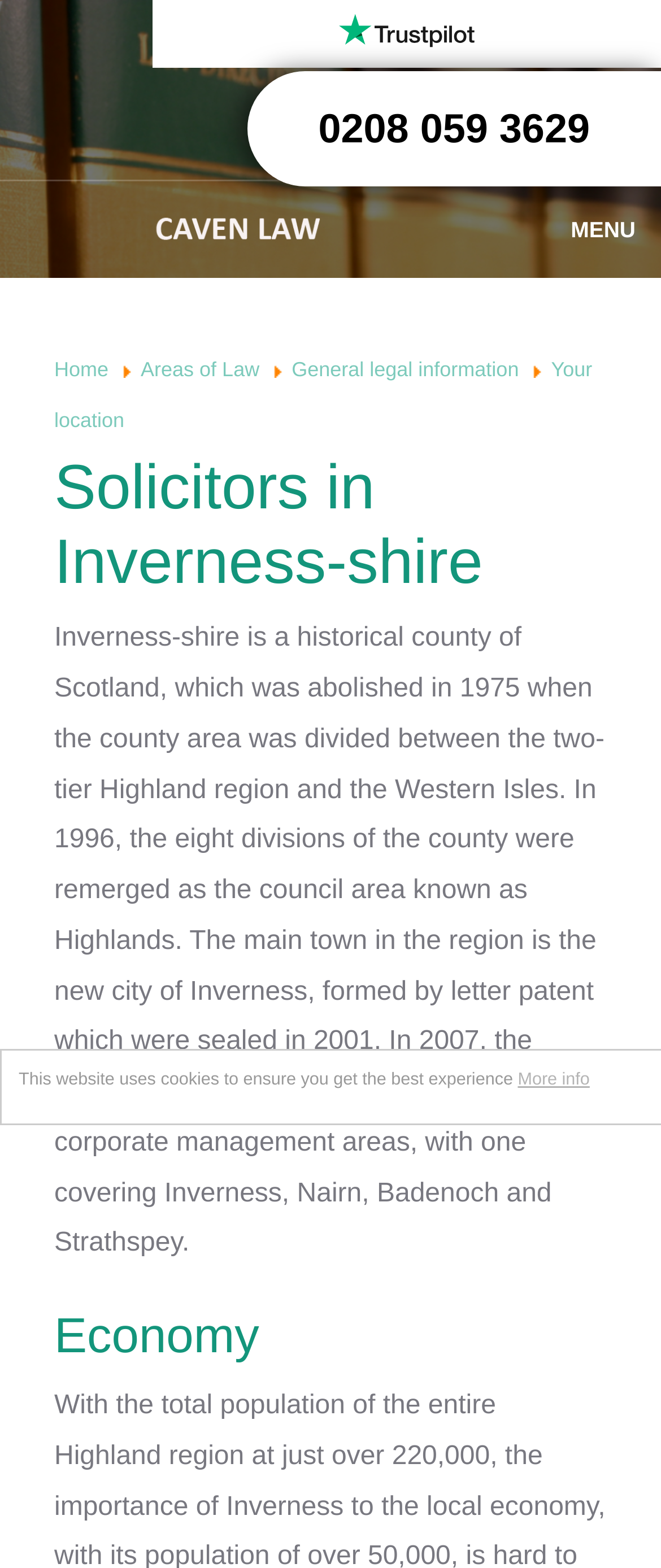Locate the bounding box coordinates of the area to click to fulfill this instruction: "Contact us". The bounding box should be presented as four float numbers between 0 and 1, in the order [left, top, right, bottom].

[0.141, 0.397, 0.833, 0.453]